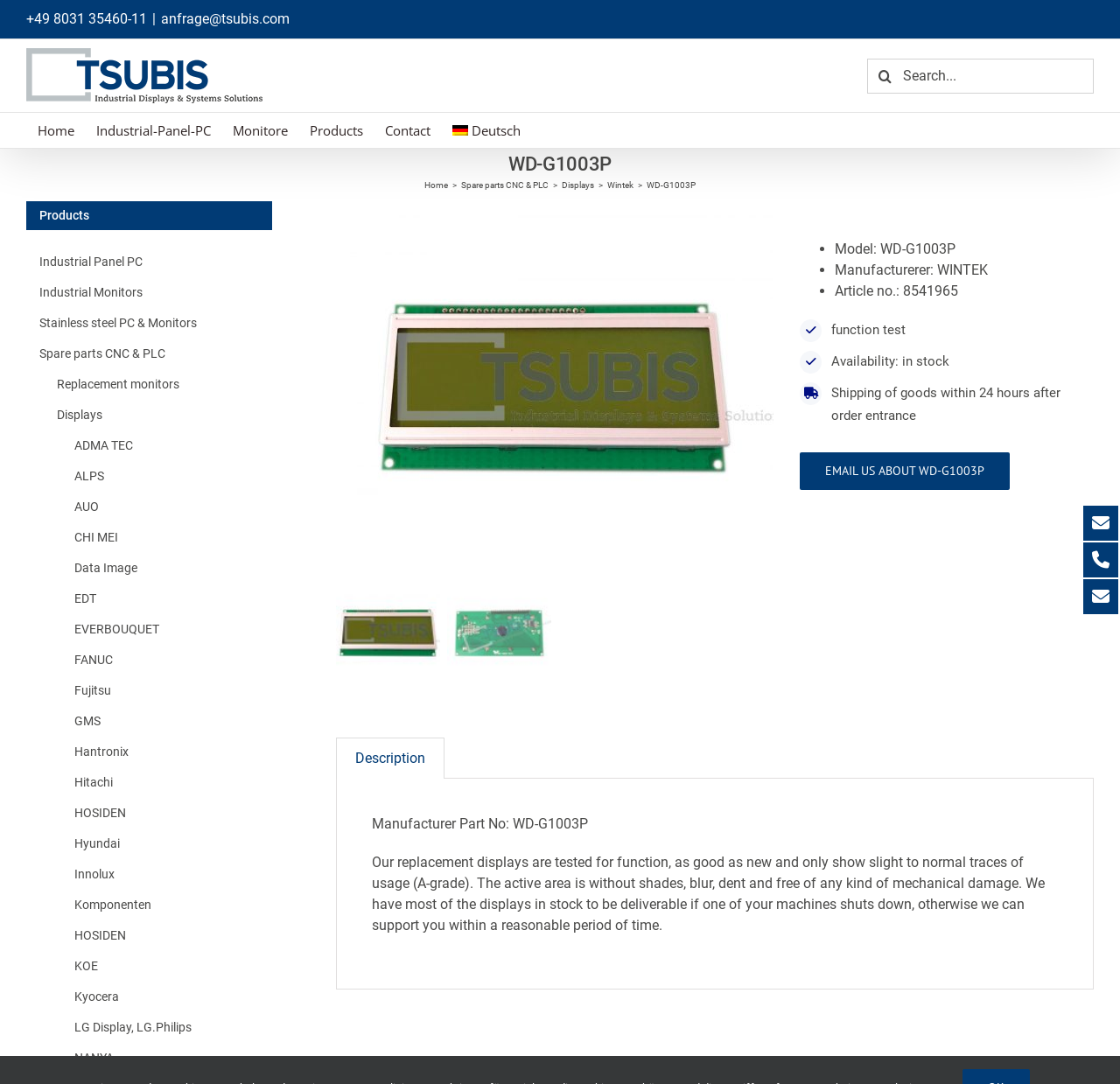Using the provided description Events, find the bounding box coordinates for the UI element. Provide the coordinates in (top-left x, top-left y, bottom-right x, bottom-right y) format, ensuring all values are between 0 and 1.

None